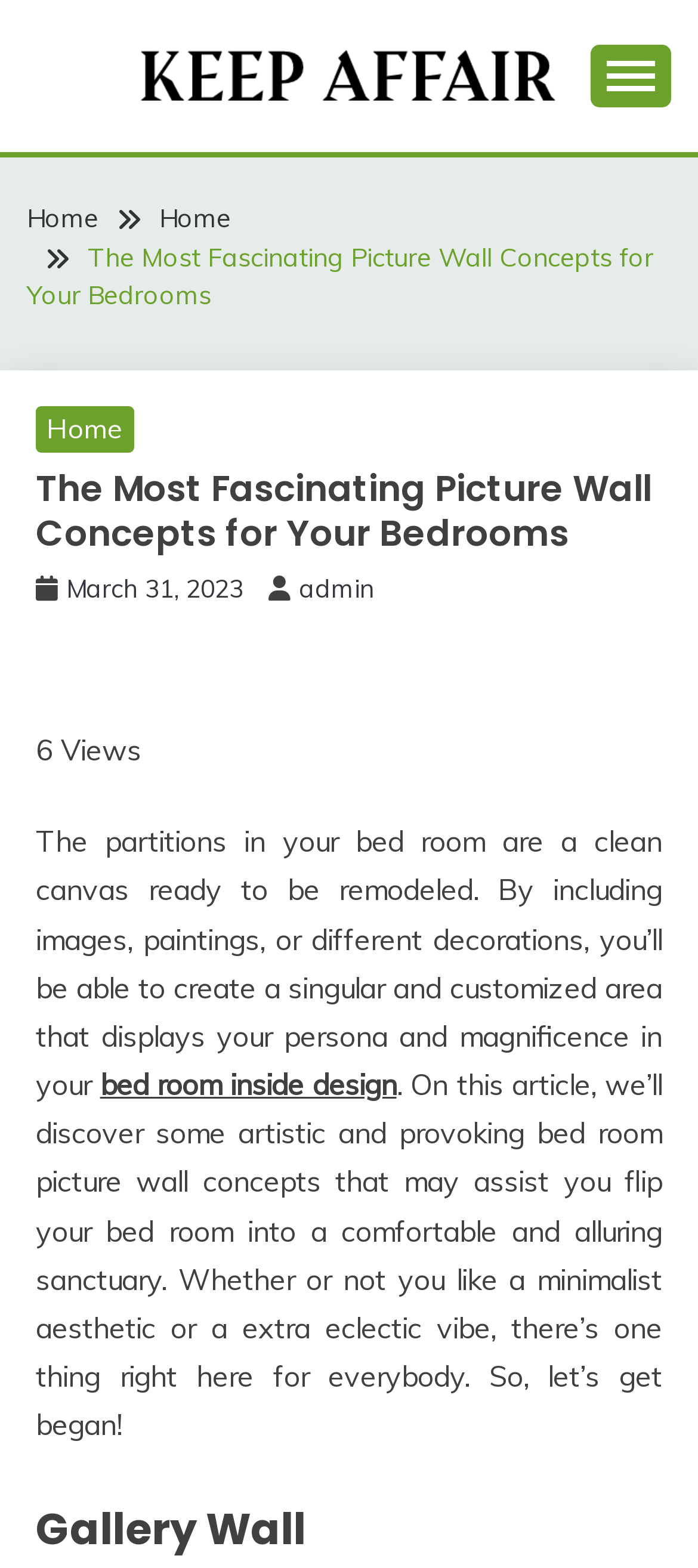Bounding box coordinates are to be given in the format (top-left x, top-left y, bottom-right x, bottom-right y). All values must be floating point numbers between 0 and 1. Provide the bounding box coordinate for the UI element described as: parent_node: KEEP AFFAIR

[0.846, 0.028, 0.962, 0.068]